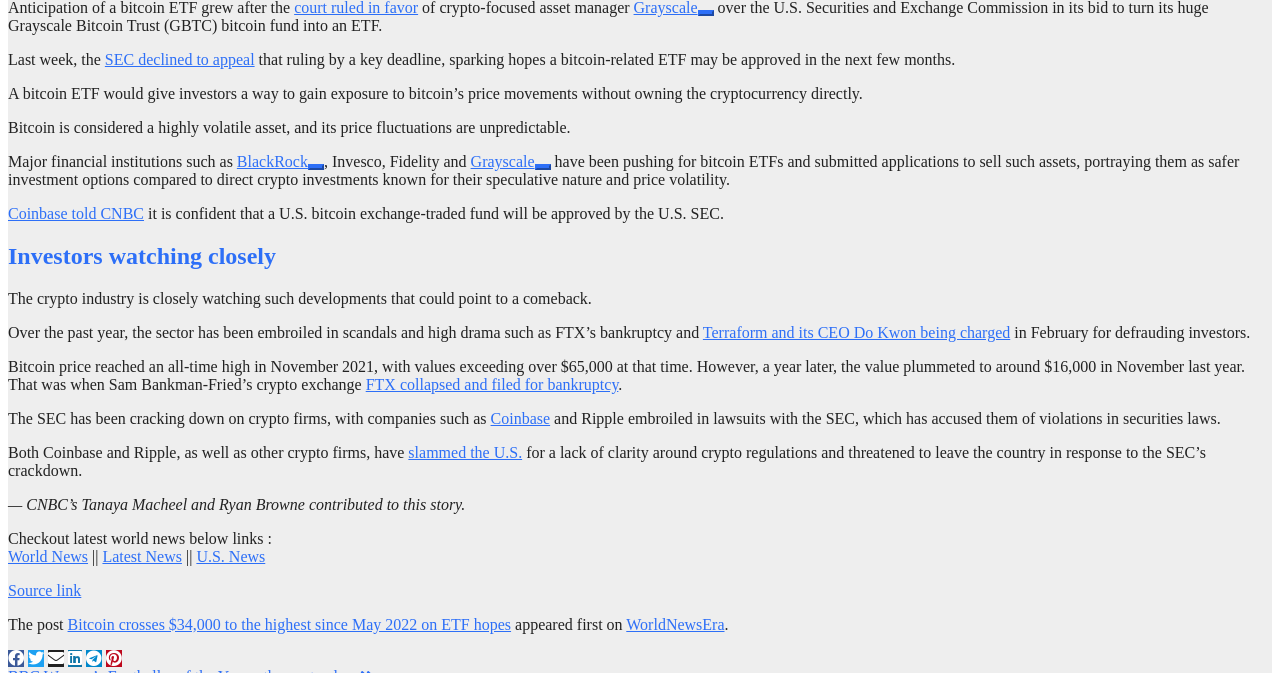Locate the bounding box coordinates of the UI element described by: "SEC declined to appeal". Provide the coordinates as four float numbers between 0 and 1, formatted as [left, top, right, bottom].

[0.082, 0.076, 0.199, 0.101]